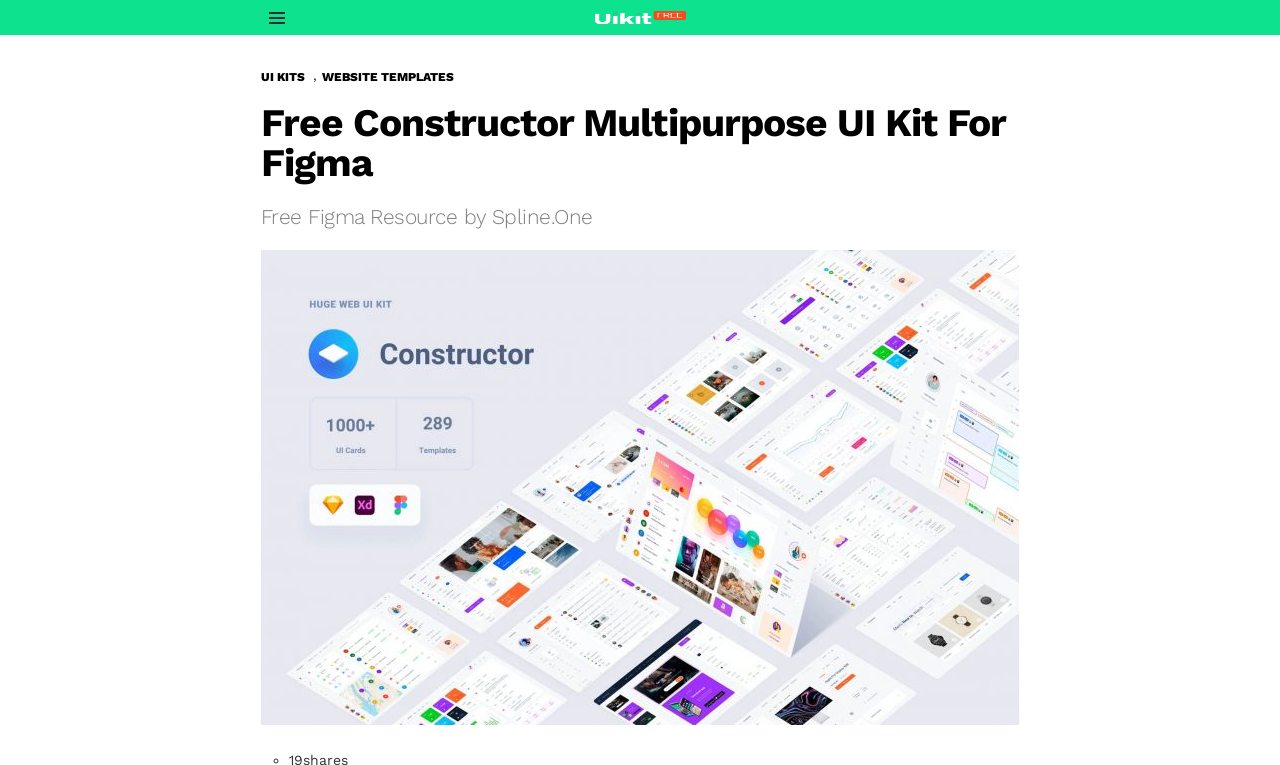Answer the question below with a single word or a brief phrase: 
How many categories of resources are mentioned?

Two